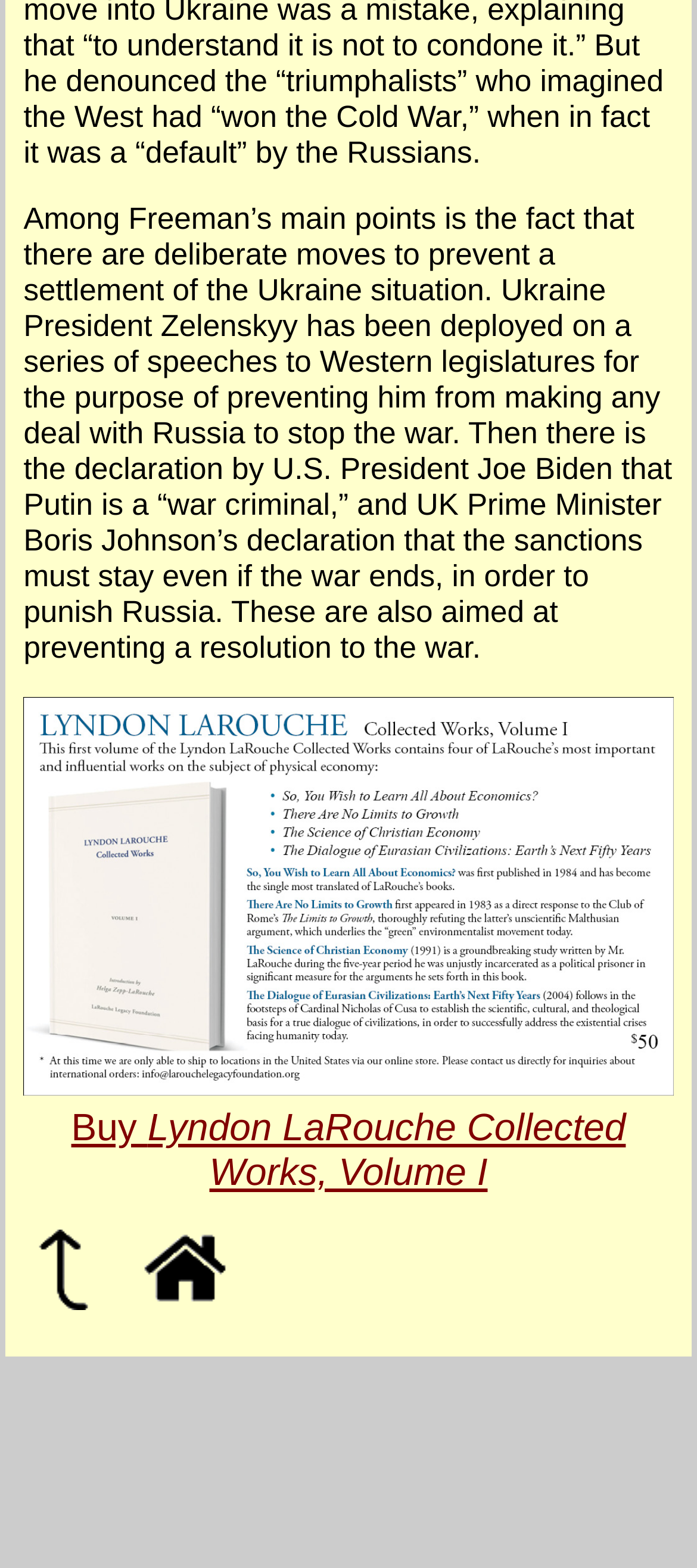Respond to the following question with a brief word or phrase:
What is the main topic of the article?

Ukraine situation